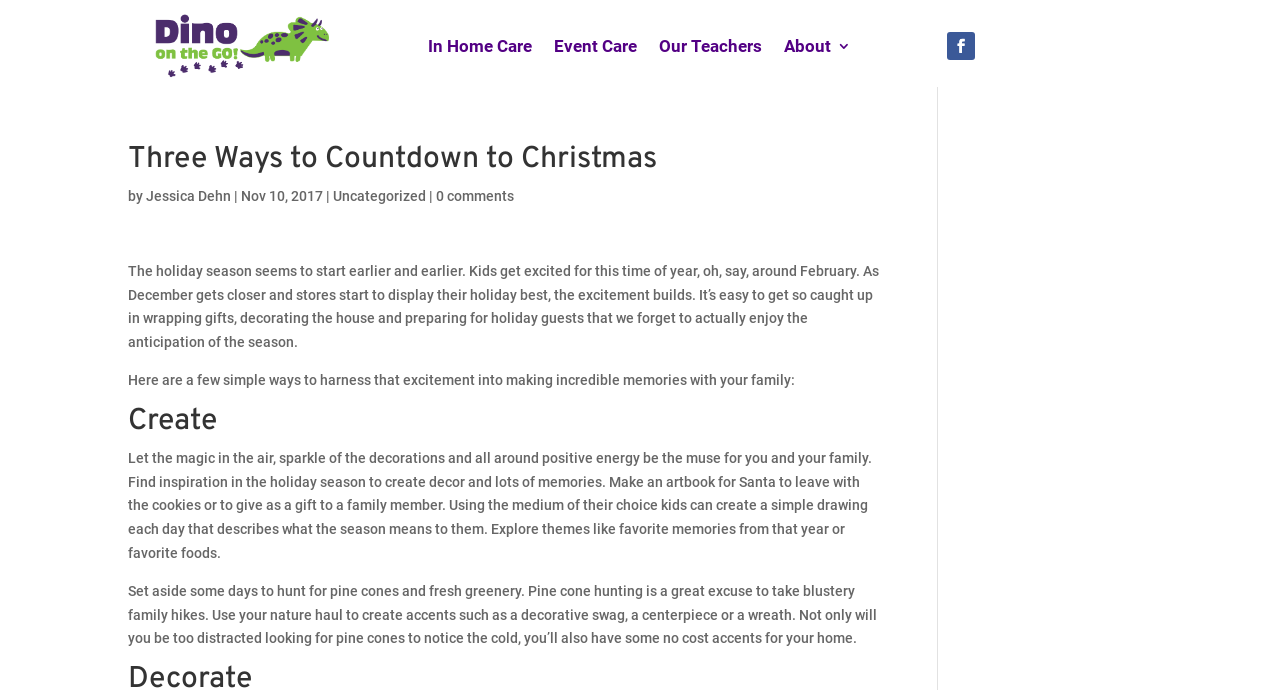Detail the various sections and features of the webpage.

This webpage is about "Three Ways to Countdown to Christmas" by Jessica Dehn, published on November 10, 2017. At the top, there is a small logo image and a link to the website's homepage. Below the logo, there are five links to different sections of the website, including "In Home Care", "Event Care", "Our Teachers", "About 3", and a social media icon.

The main content of the webpage is divided into three sections. The first section has a heading "Three Ways to Countdown to Christmas" and an introductory paragraph that discusses how kids get excited for the holiday season. This paragraph is followed by a brief overview of the article, which explains that it will provide simple ways to create incredible memories with family during the holiday season.

The second section has a heading "Create" and provides ideas for families to create decor and memories together. This section suggests making an artbook for Santa, creating daily drawings that describe what the season means to each family member, and exploring themes like favorite memories and foods.

The third section provides another idea for creating holiday memories, which is to go on a pine cone hunt and use the natural materials to create decorative accents for the home. This section also suggests that the activity can be a fun excuse for a family hike.